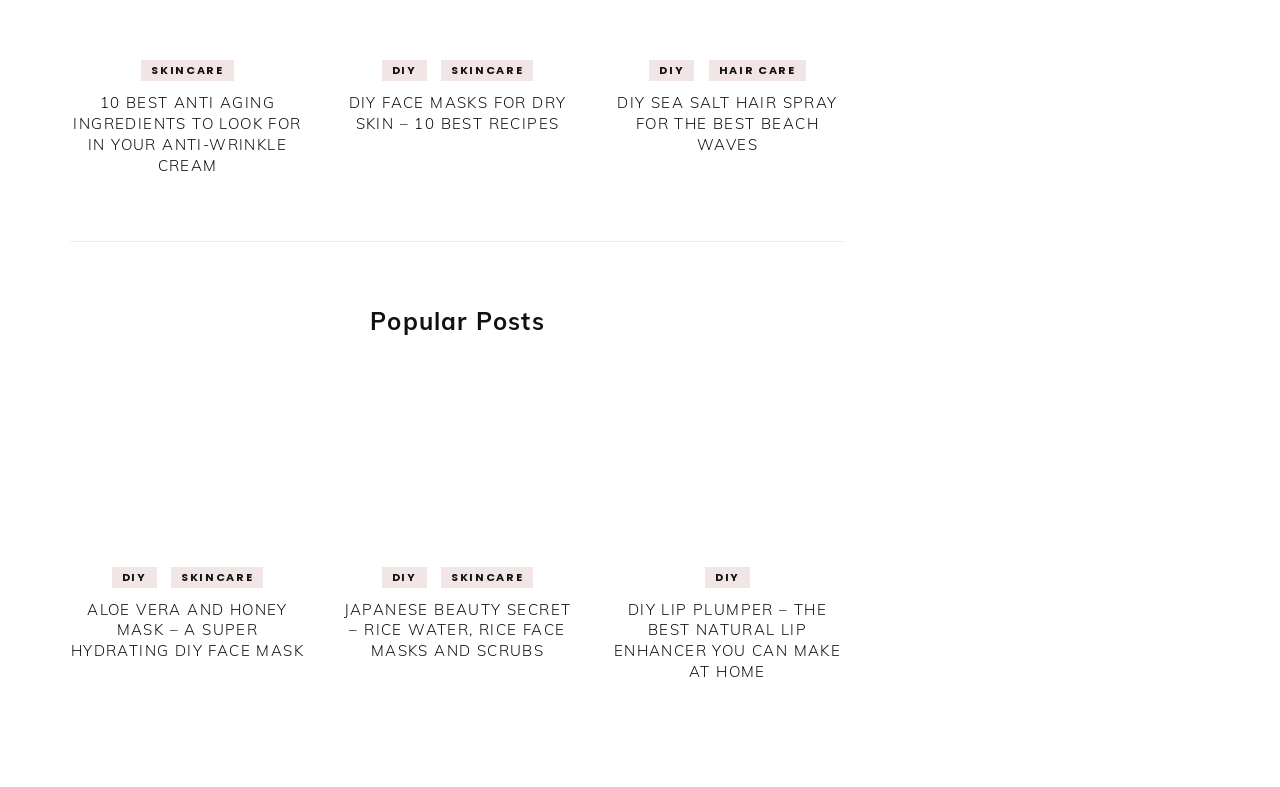Please specify the bounding box coordinates of the area that should be clicked to accomplish the following instruction: "View the 'DIY LIP PLUMPER – THE BEST NATURAL LIP ENHANCER YOU CAN MAKE AT HOME' article". The coordinates should consist of four float numbers between 0 and 1, i.e., [left, top, right, bottom].

[0.48, 0.763, 0.657, 0.867]